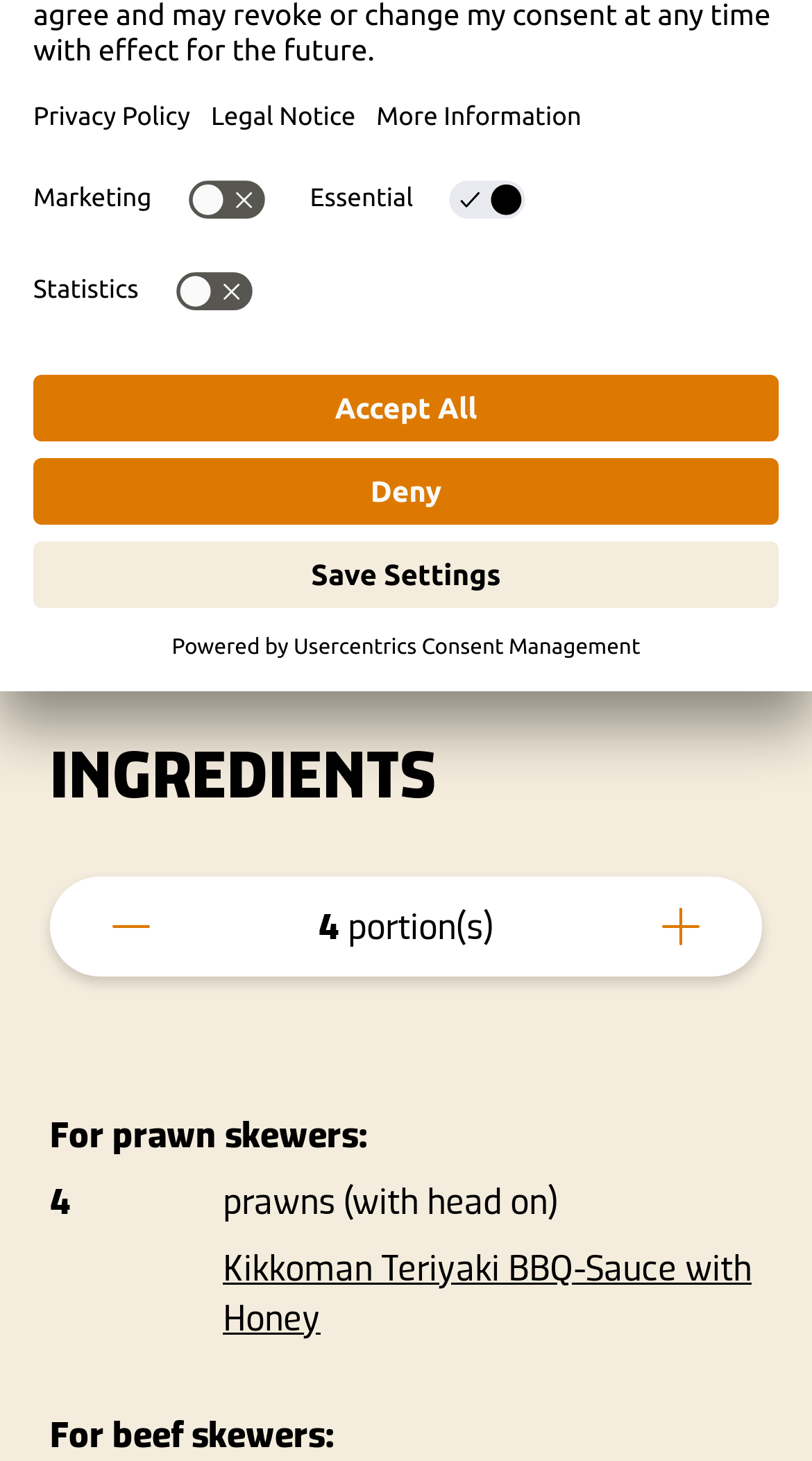Identify the bounding box for the UI element that is described as follows: "Kikkoman Teriyaki BBQ-Sauce with Honey".

[0.274, 0.852, 0.926, 0.917]